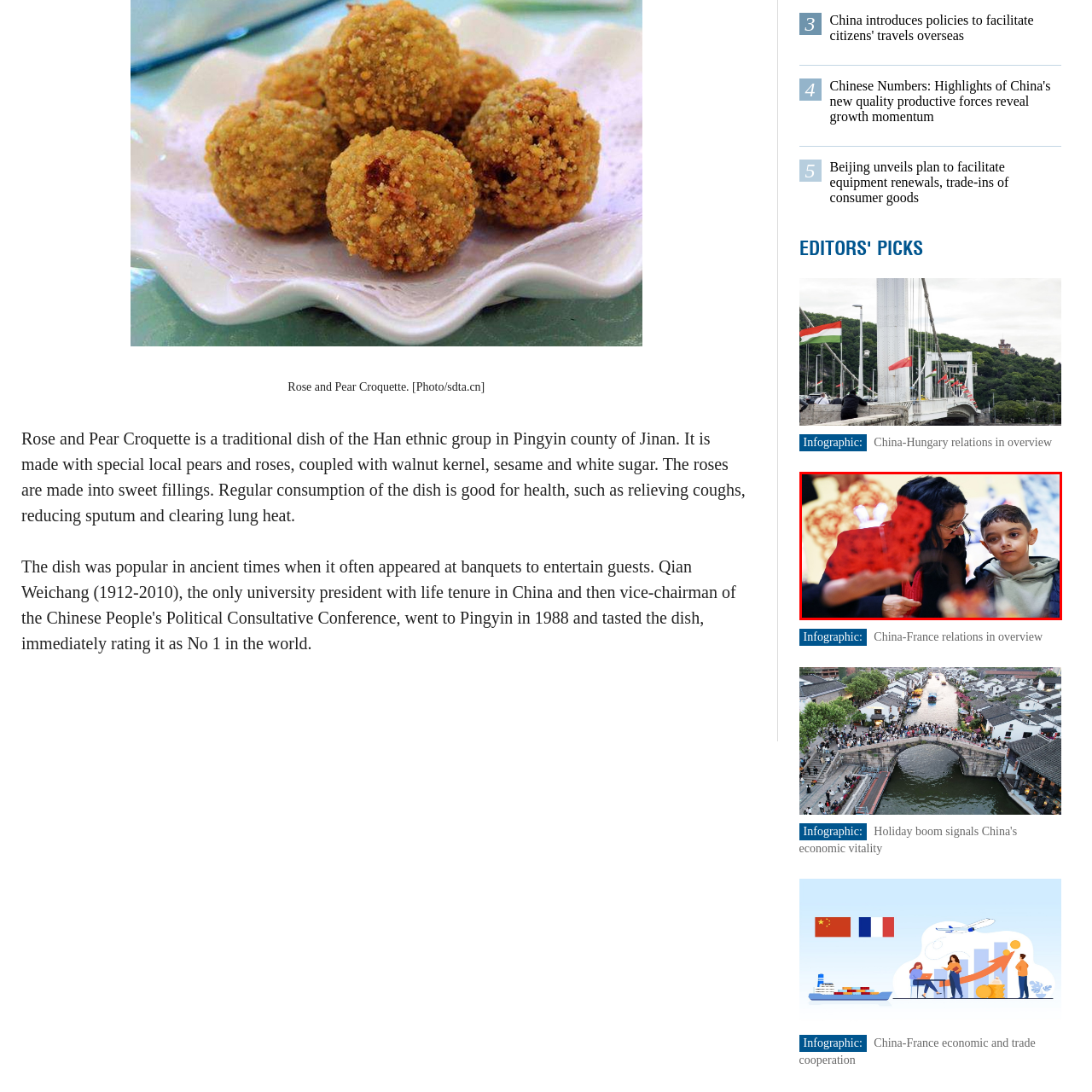Offer an in-depth description of the picture located within the red frame.

In this engaging scene, a woman and a young boy share a moment of curiosity and exploration, likely at a cultural event or market. The woman, dressed in a stylish outfit, focuses on an intricate red paper-cut art piece that she holds in her hand. The boy, wearing a light hoodie, gazes intently at her, suggesting a learning experience or a conversation about the significance of the art. The vibrant backdrop features traditional decorations that hint at a festive occasion, adding to the warm, inviting atmosphere of their interaction. This image beautifully captures the essence of sharing cultural heritage between generations.